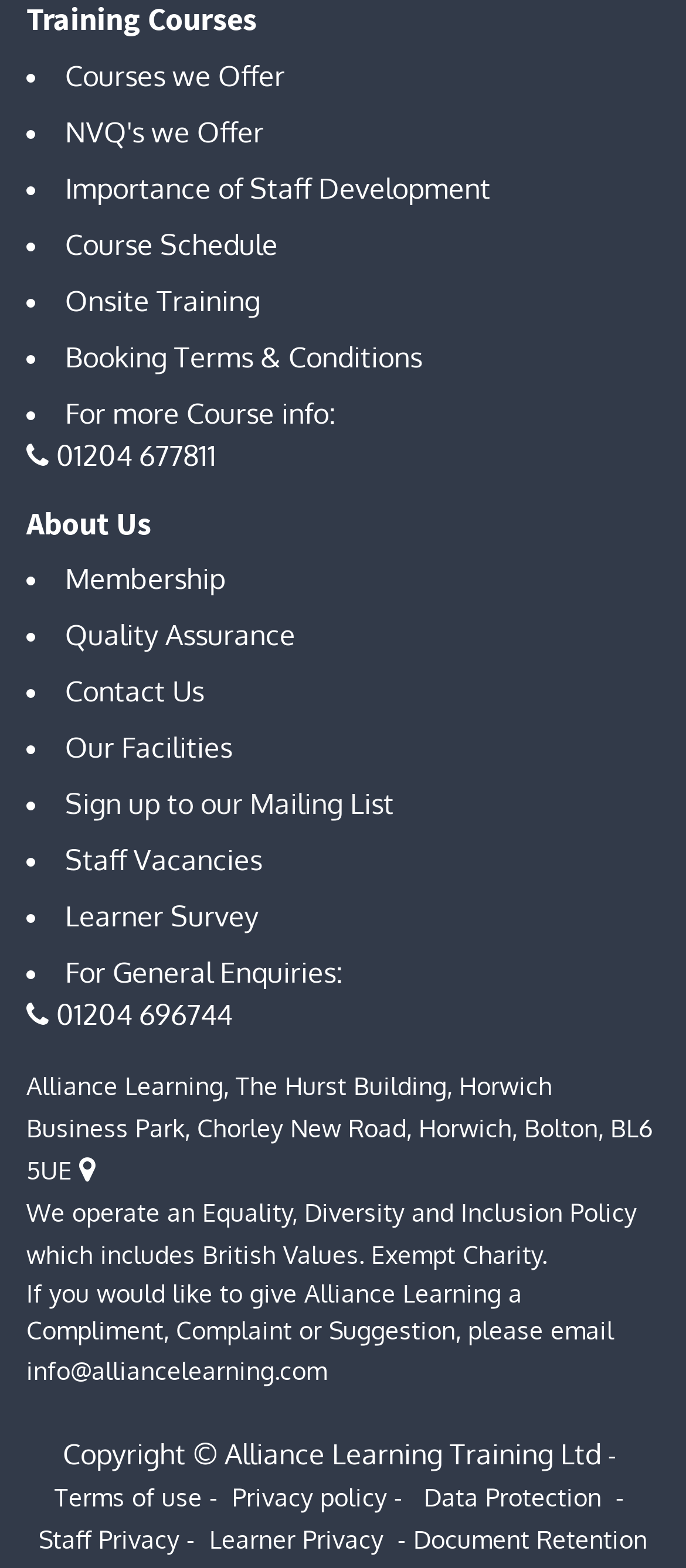Identify the bounding box coordinates of the clickable region necessary to fulfill the following instruction: "View 'Onsite Training'". The bounding box coordinates should be four float numbers between 0 and 1, i.e., [left, top, right, bottom].

[0.095, 0.18, 0.379, 0.203]